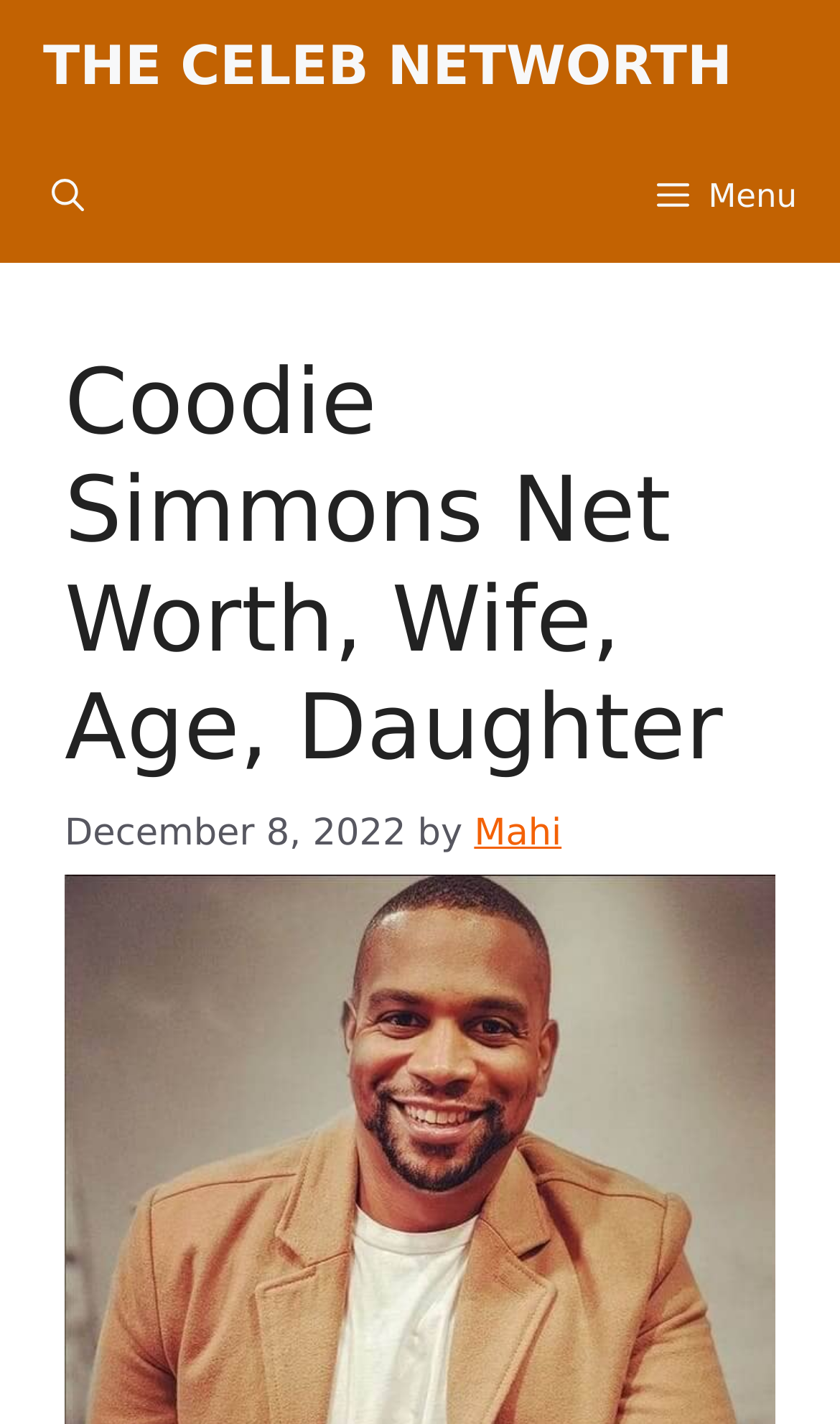Please give a short response to the question using one word or a phrase:
What is the topic of the current article?

Coodie Simmons